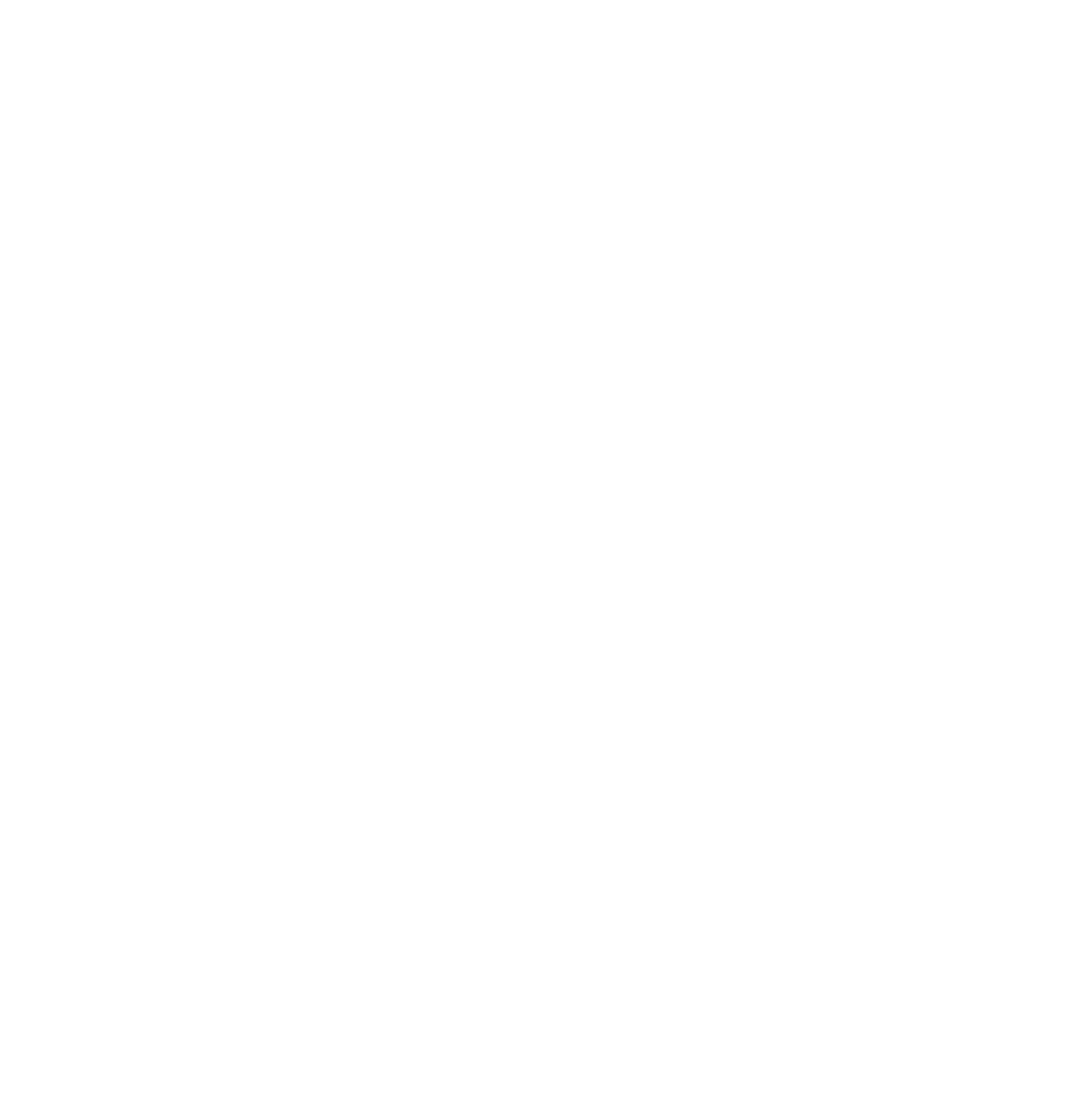Answer the question briefly using a single word or phrase: 
What is the cancellation policy?

No fee